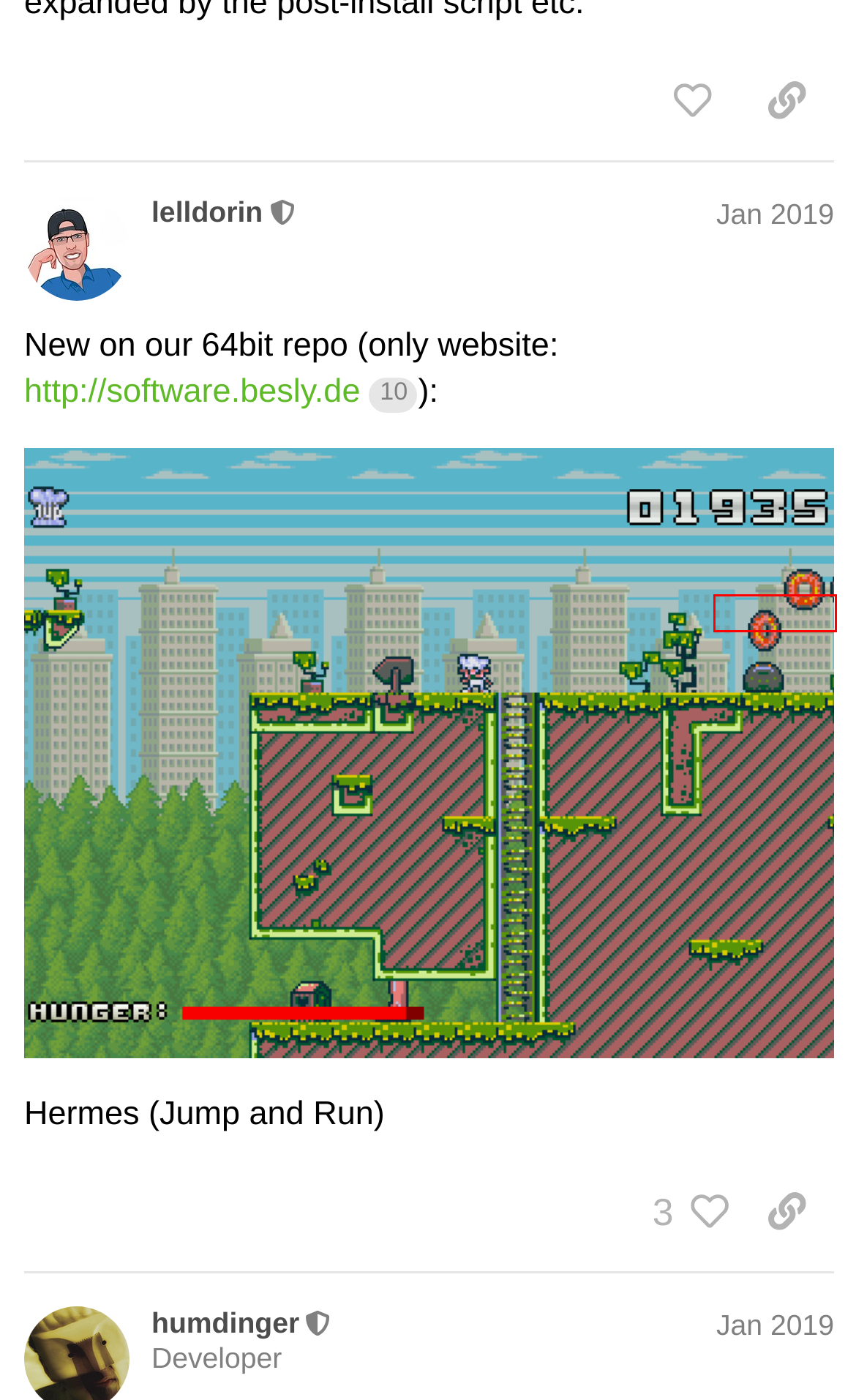Given a screenshot of a webpage with a red bounding box around an element, choose the most appropriate webpage description for the new page displayed after clicking the element within the bounding box. Here are the candidates:
A. Welcome to Polyglot
B. Announcement: New/updated in HaikuDepot (2024) - Software - Haiku Community
C. #14821 (In stand-alone window, add "Uninstall" button when applicable)
          – Haiku
D. Announcement: New/updated in HaikuDepot (2016) - Software - Haiku Community
E. BeSly Software Solutions
F. Announcement: New/updated in HaikuDepot (2023) - #87 by humdinger - Software - Haiku Community
G. Announcement: New/updated in HaikuDepot (2018) - Software - Haiku Community
H. Announcement: New/updated in HaikuDepot (2023) - Software - Haiku Community

A